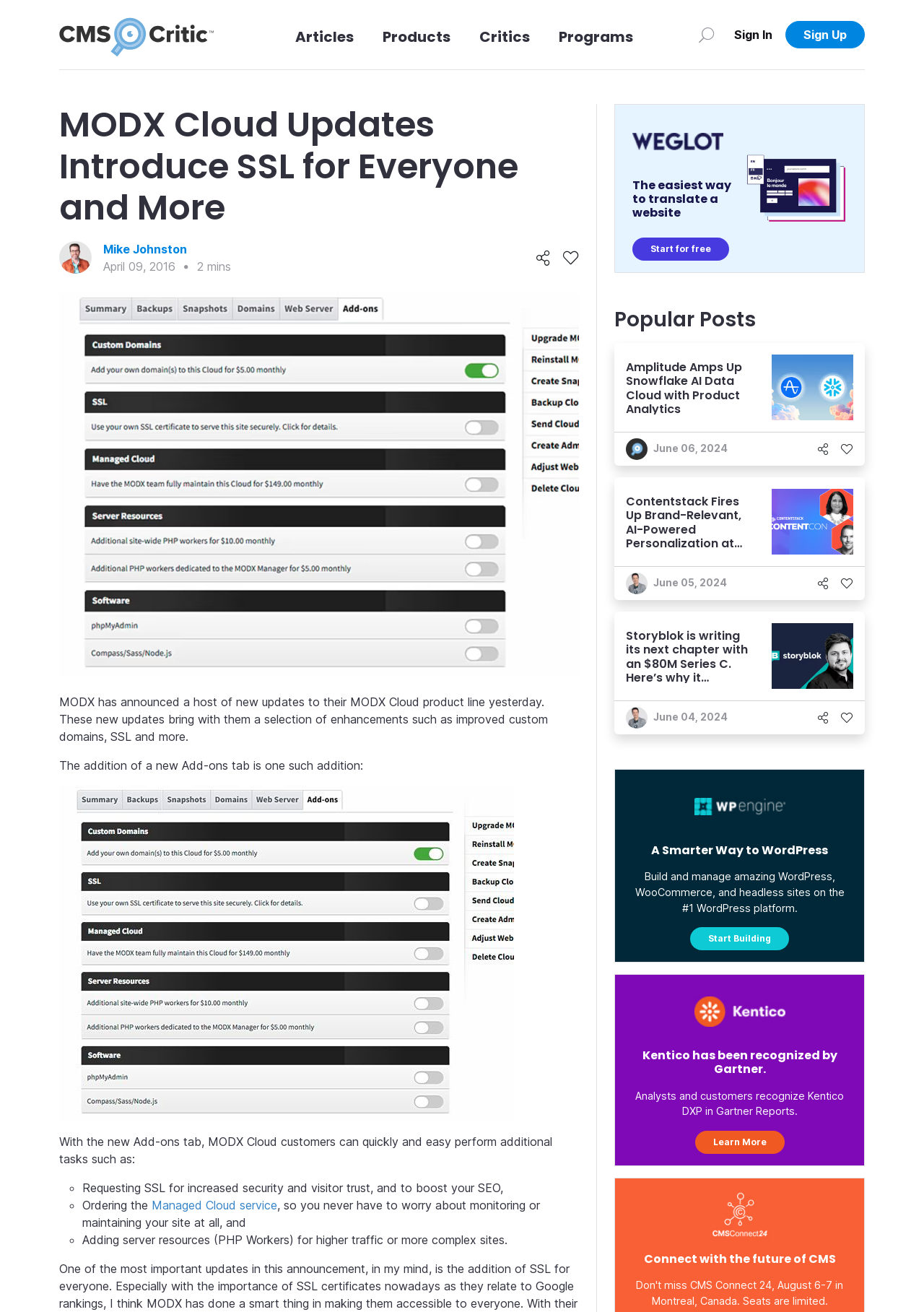Determine the bounding box of the UI component based on this description: "Sign In". The bounding box coordinates should be four float values between 0 and 1, i.e., [left, top, right, bottom].

[0.78, 0.016, 0.85, 0.037]